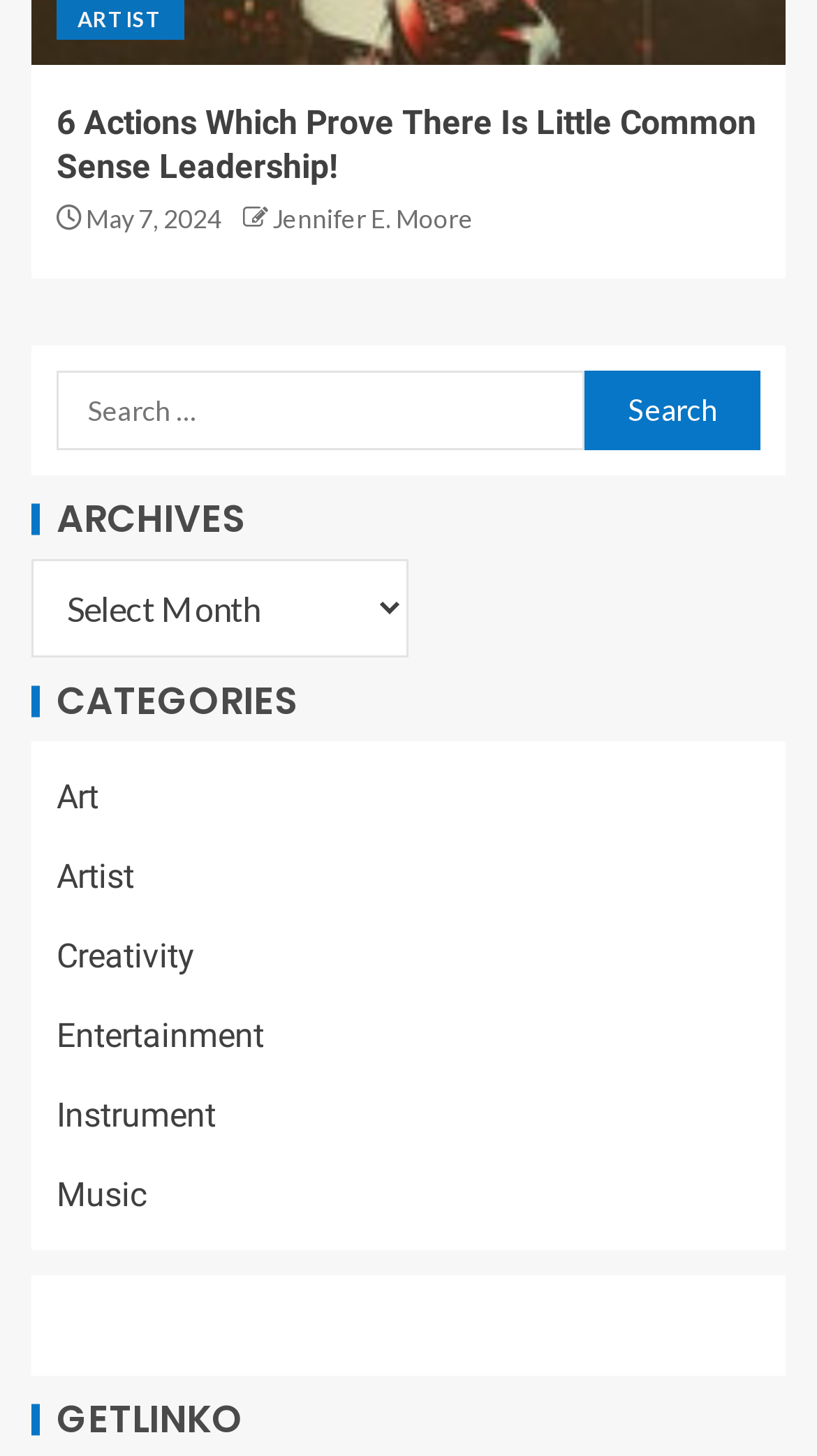Specify the bounding box coordinates of the area to click in order to execute this command: 'view archives'. The coordinates should consist of four float numbers ranging from 0 to 1, and should be formatted as [left, top, right, bottom].

[0.038, 0.343, 0.962, 0.369]